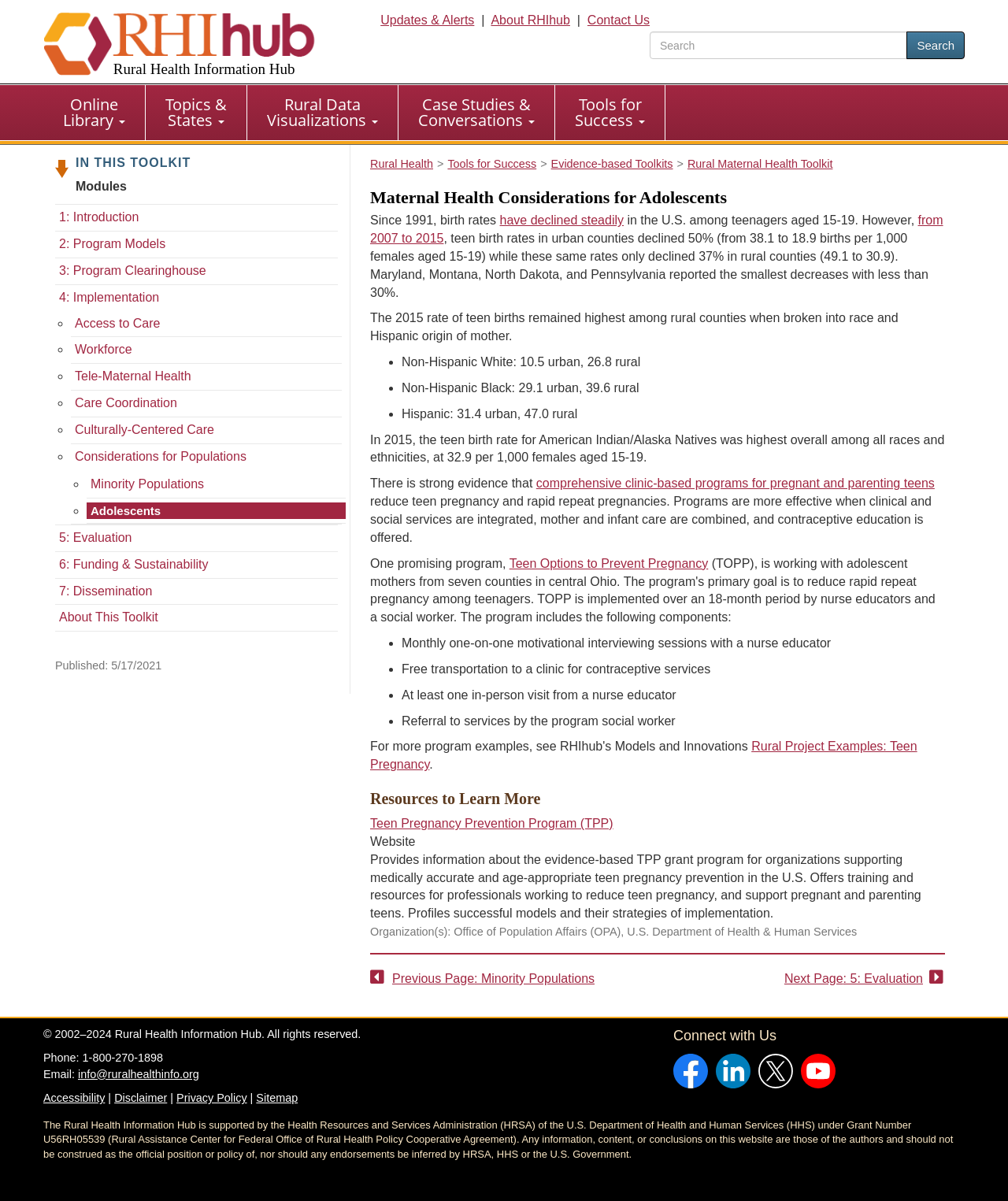What is the name of the toolkit?
Based on the screenshot, respond with a single word or phrase.

Rural Maternal Health Toolkit